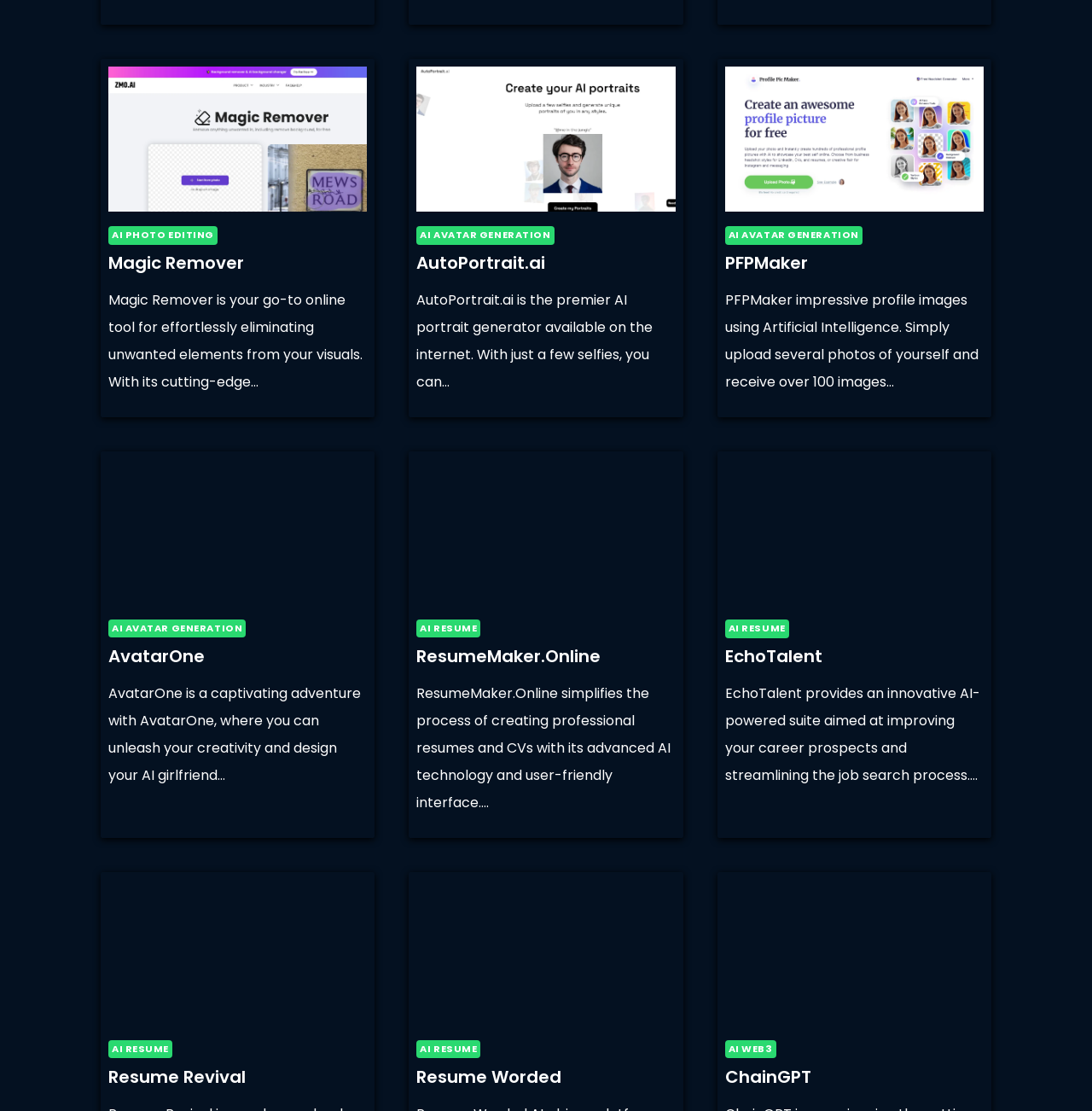For the element described, predict the bounding box coordinates as (top-left x, top-left y, bottom-right x, bottom-right y). All values should be between 0 and 1. Element description: Intranet

None